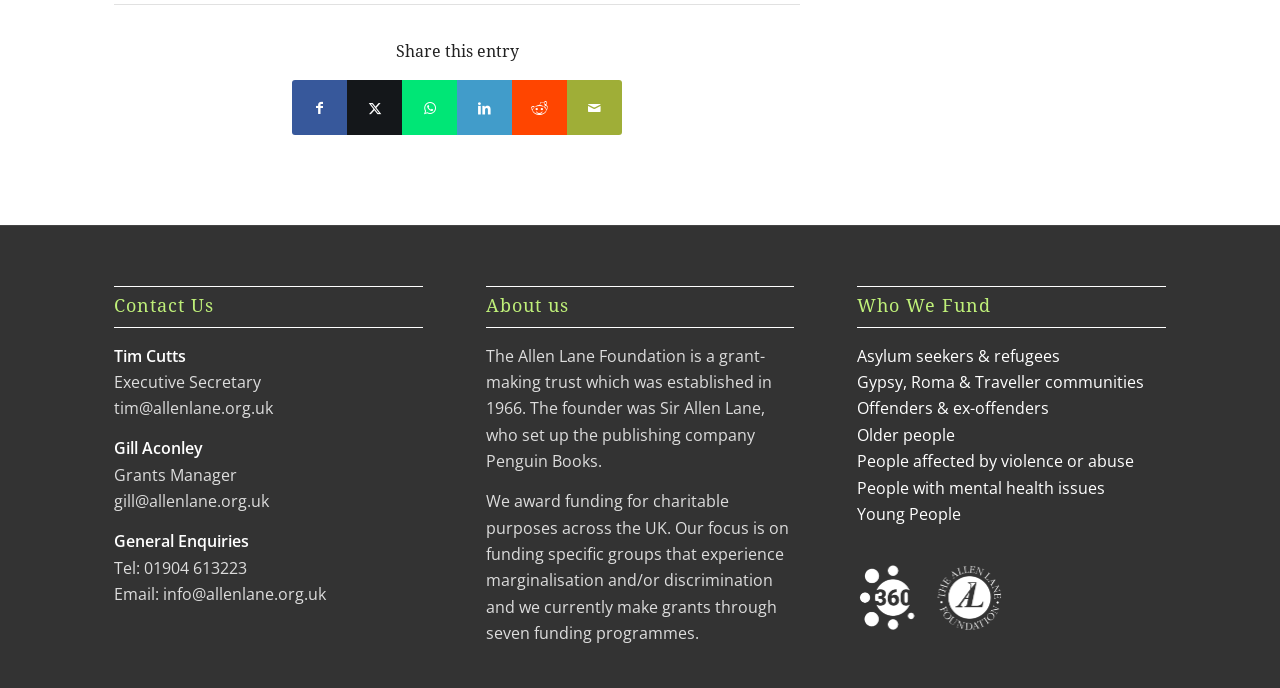Please identify the bounding box coordinates of the element that needs to be clicked to execute the following command: "Learn about who we fund". Provide the bounding box using four float numbers between 0 and 1, formatted as [left, top, right, bottom].

[0.67, 0.416, 0.911, 0.476]